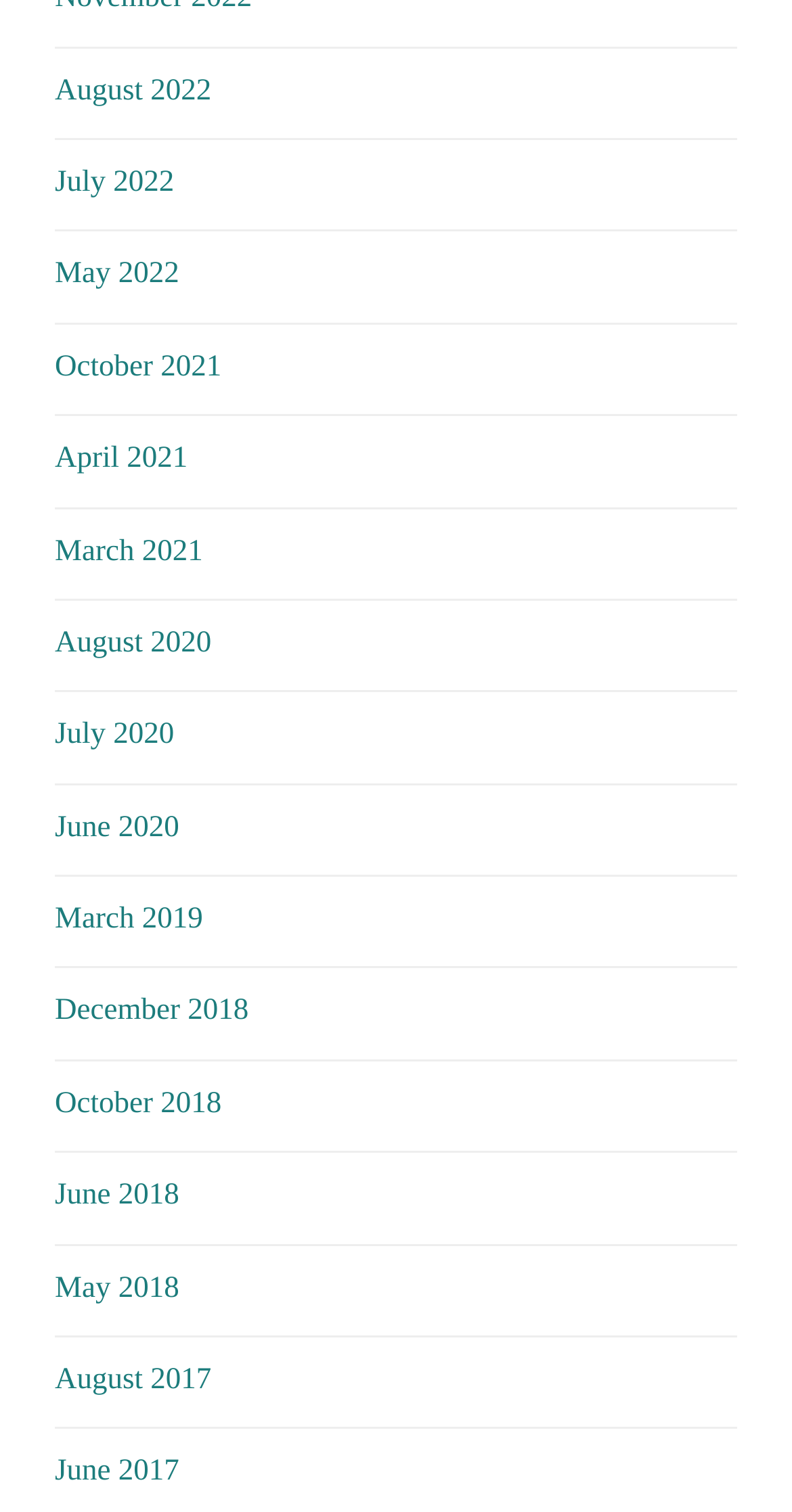Please identify the bounding box coordinates of the element that needs to be clicked to perform the following instruction: "Share the page".

None